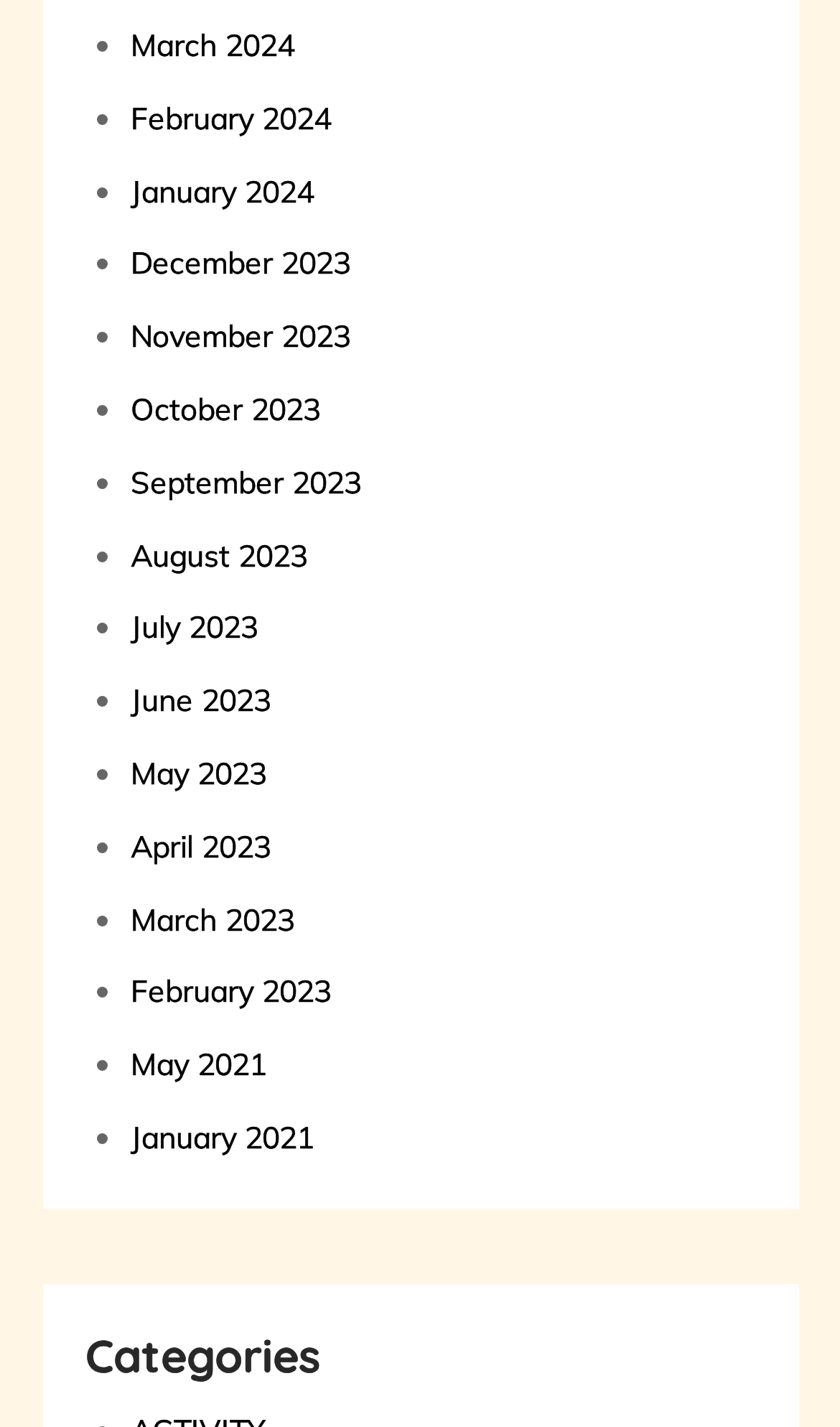What is the most recent month listed?
Could you give a comprehensive explanation in response to this question?

By examining the list of links, I can see that the most recent month listed is March 2024, which is the first link in the list.